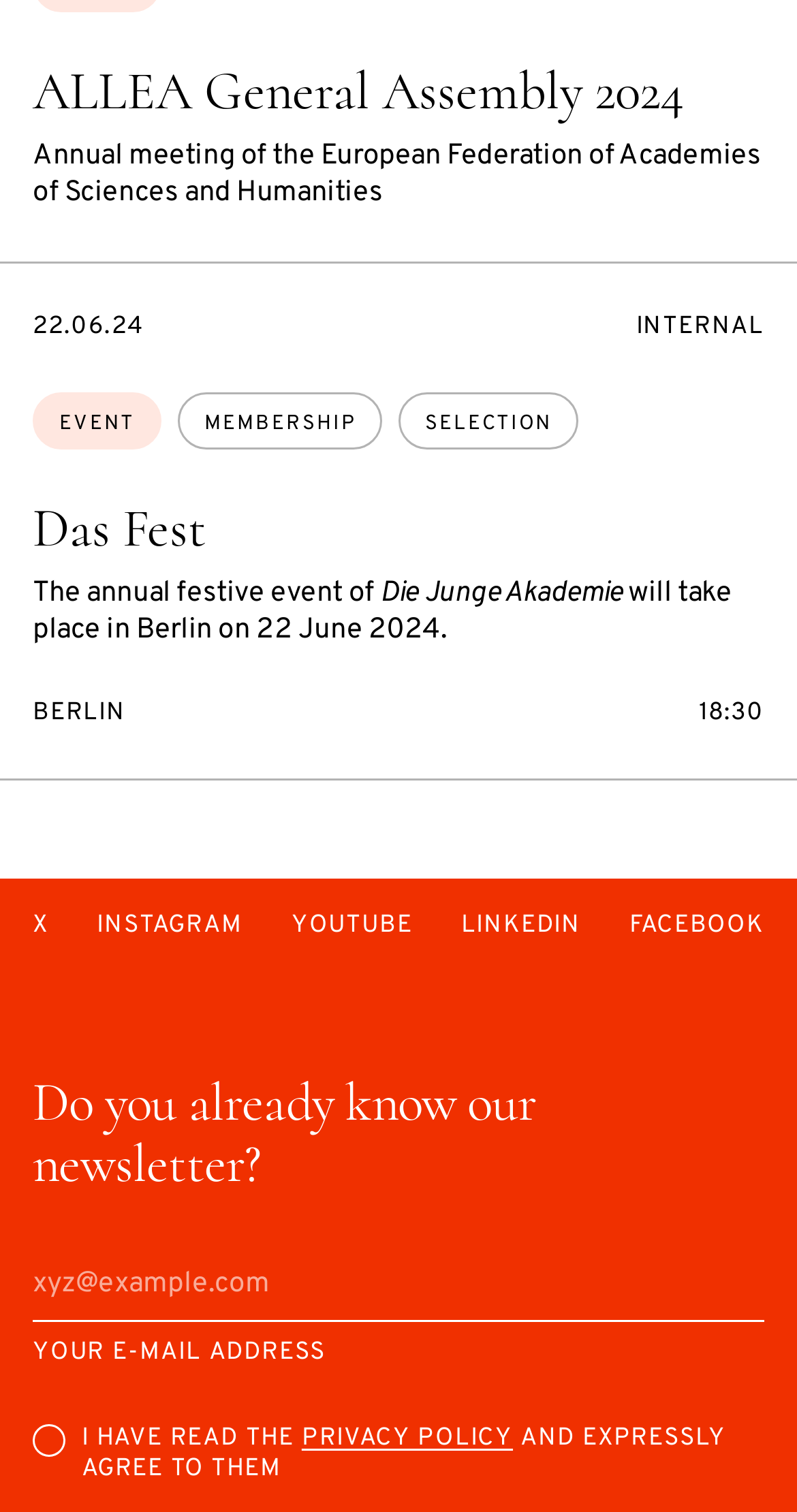Find the bounding box of the element with the following description: "ALLEA General Assembly 2024". The coordinates must be four float numbers between 0 and 1, formatted as [left, top, right, bottom].

[0.041, 0.039, 0.859, 0.081]